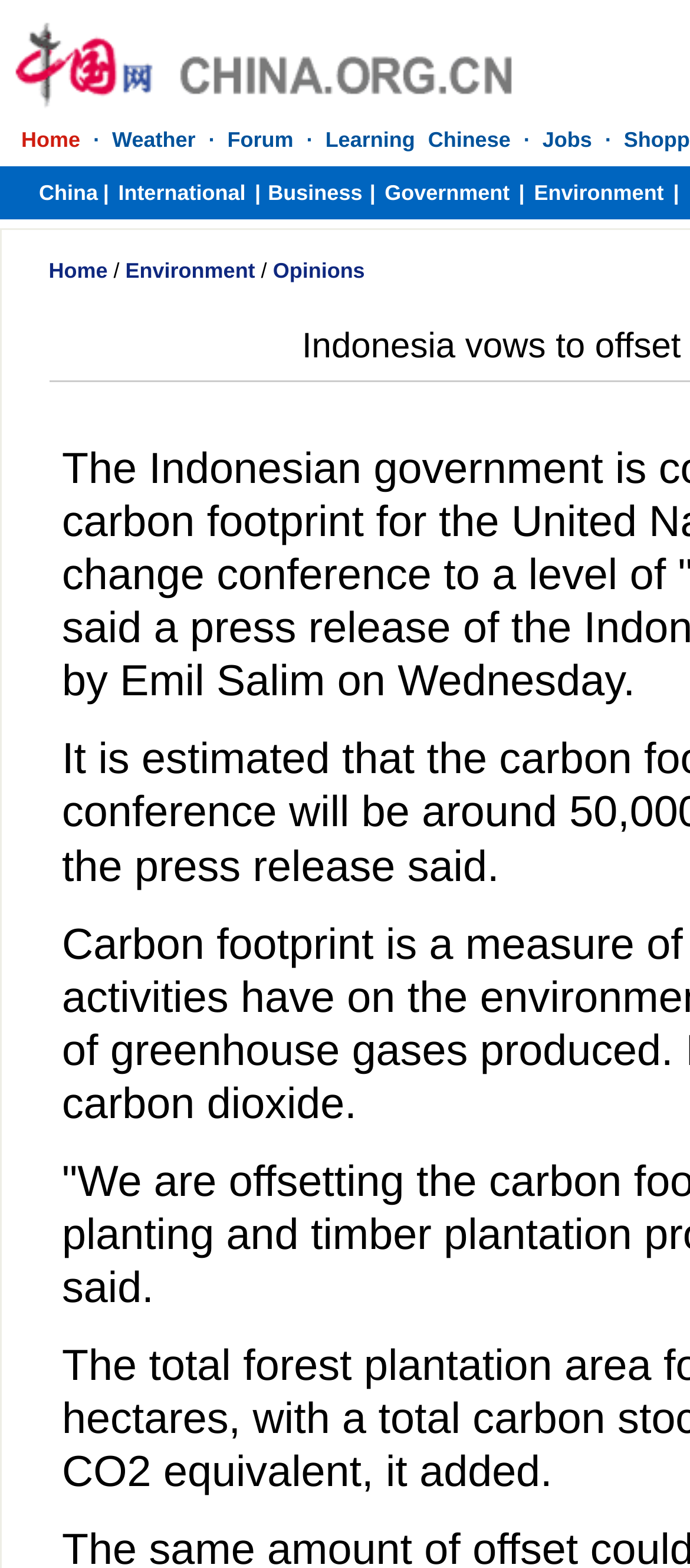How many categories are listed in the second navigation bar?
Please respond to the question with as much detail as possible.

I counted the number of LayoutTableCell elements in the second navigation bar and found that there are 8 categories listed, including 'China', 'International', 'Business', 'Government', 'Environment', and others, each separated by a '|' character.